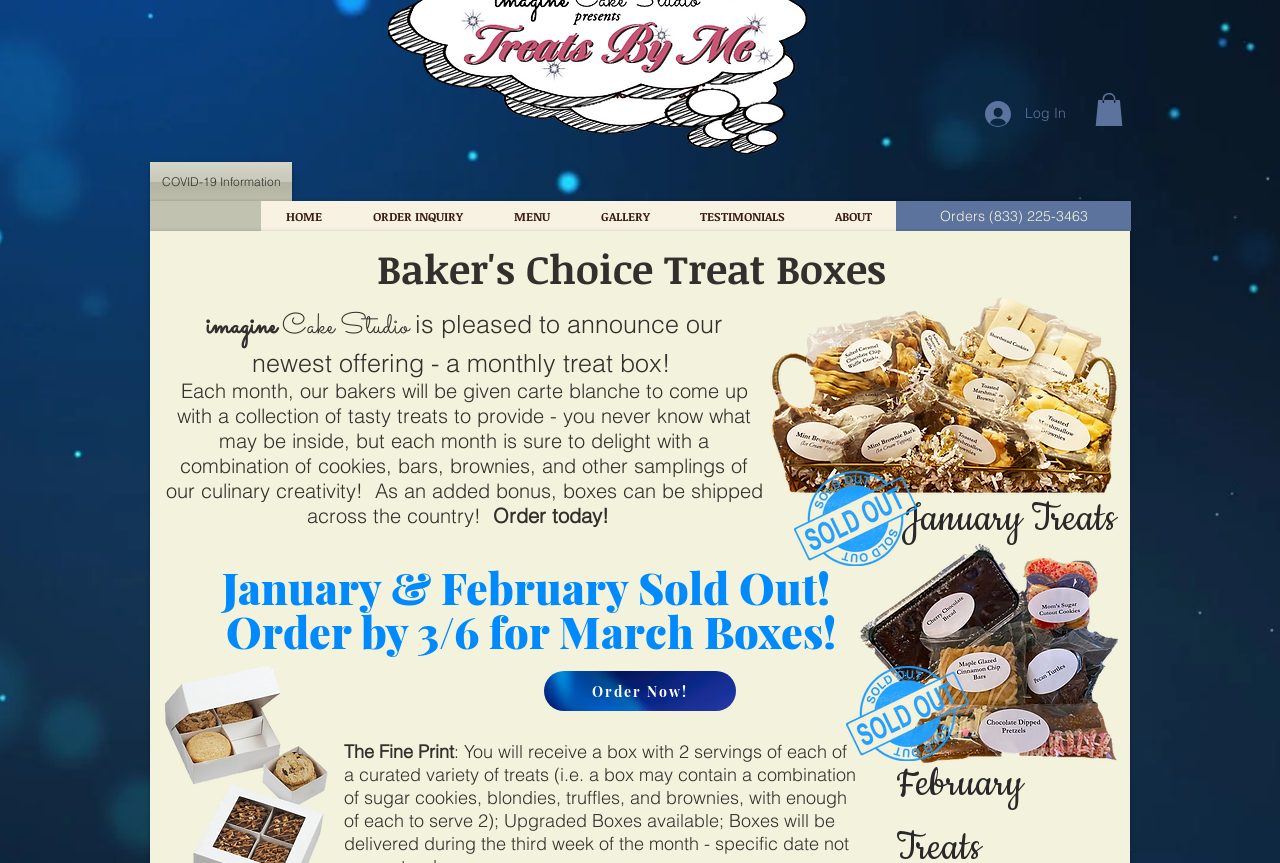Give a one-word or phrase response to the following question: What types of treats can be found in the monthly treat box?

Cookies, bars, brownies